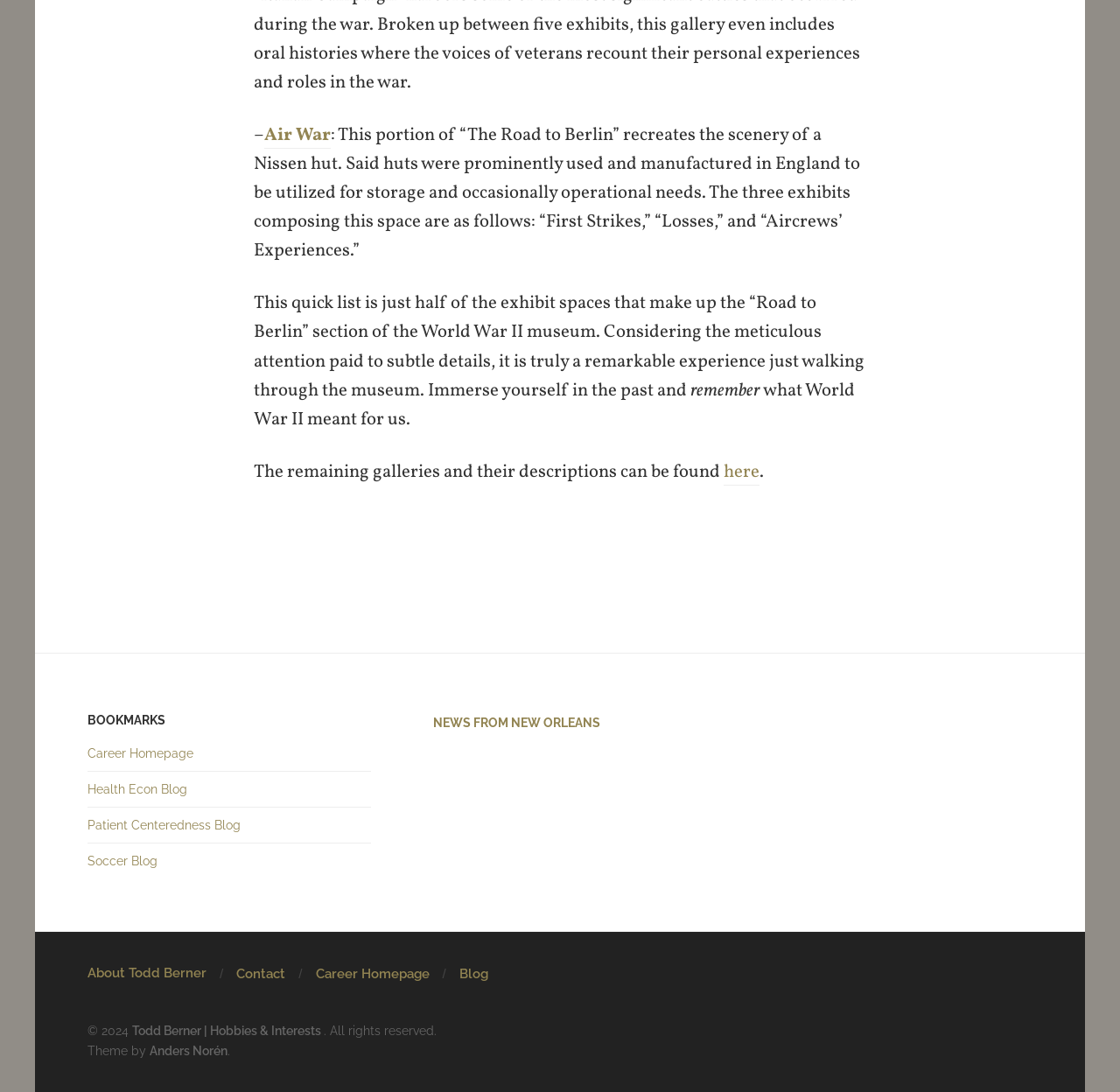Locate the bounding box coordinates of the clickable area needed to fulfill the instruction: "Go to 'Career Homepage'".

[0.078, 0.682, 0.173, 0.696]